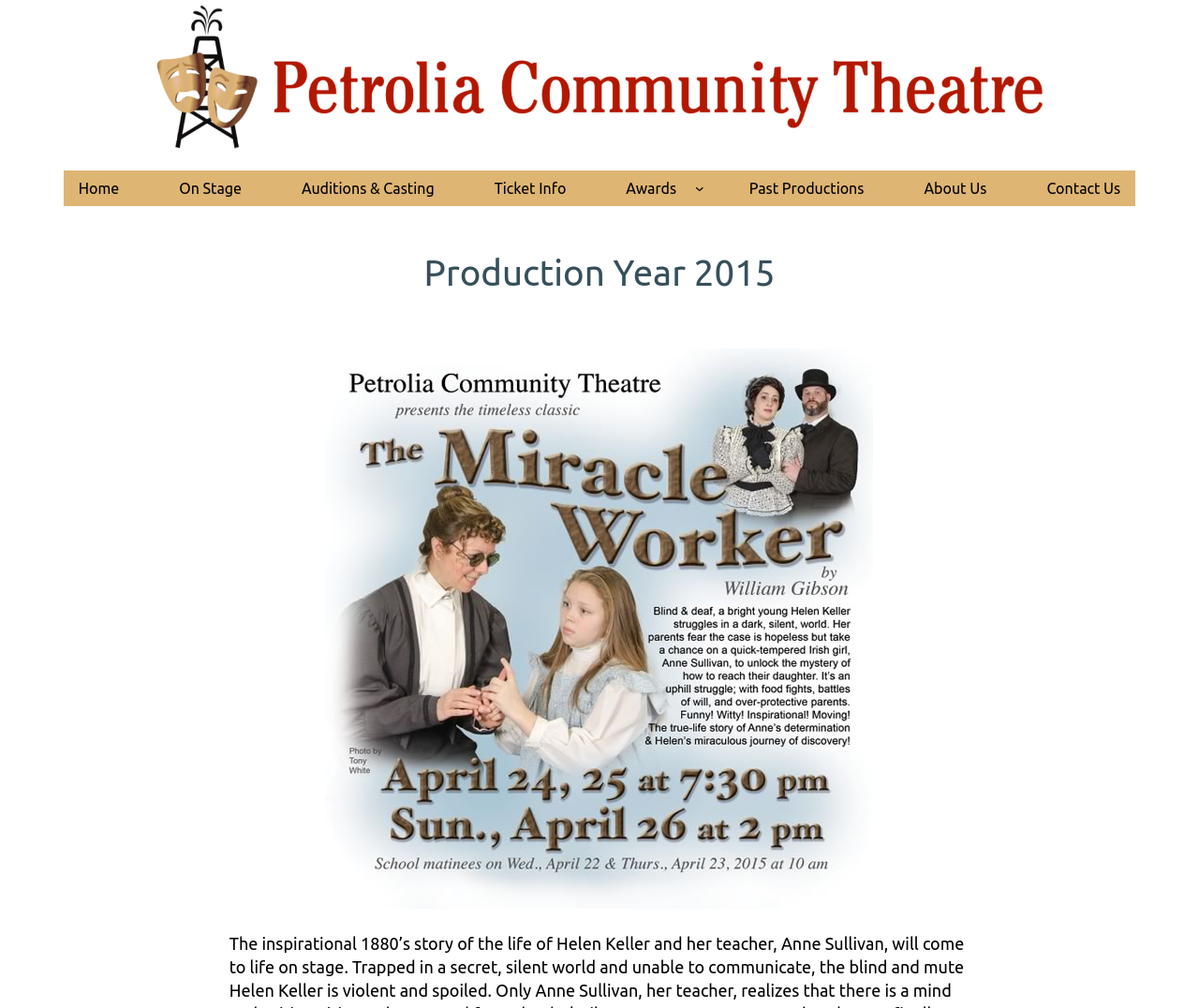Construct a comprehensive description capturing every detail on the webpage.

The webpage is about the Petrolia Community Theatre, specifically showcasing the production "The Miracle Worker" from 2015. At the top of the page, there is a large image of the Petrolia Community Theatre, spanning almost the entire width of the page. Below this image, there is a navigation menu with 7 links: "Home", "On Stage", "Auditions & Casting", "Ticket Info", "Awards", "Past Productions", and "About Us", followed by a "Contact Us" link at the far right. 

The main content of the page is divided into two sections. The first section has a heading "Production Year 2015" and is followed by a small non-descriptive text. The second section has a heading "The Miracle Worker" and features a large image related to the production, taking up most of the width of the page.